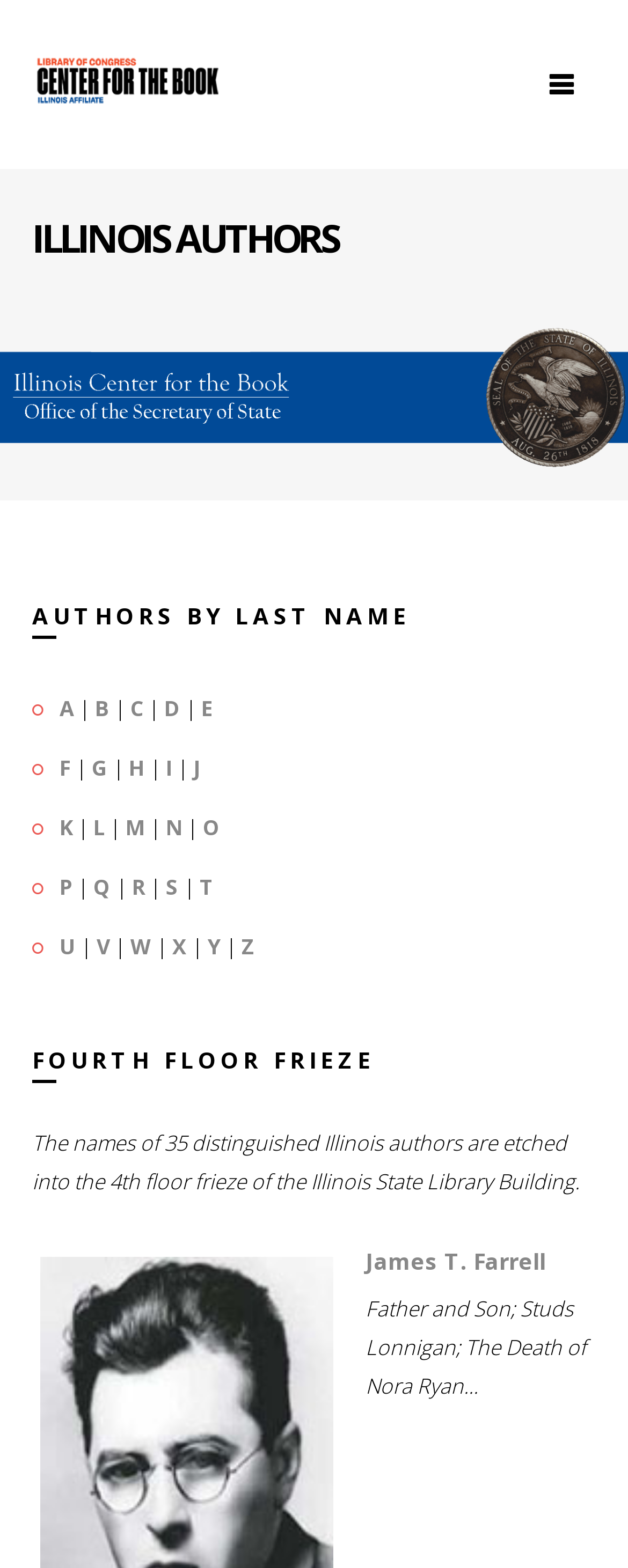Use a single word or phrase to respond to the question:
What is the name of the building with a 4th floor frieze?

Illinois State Library Building